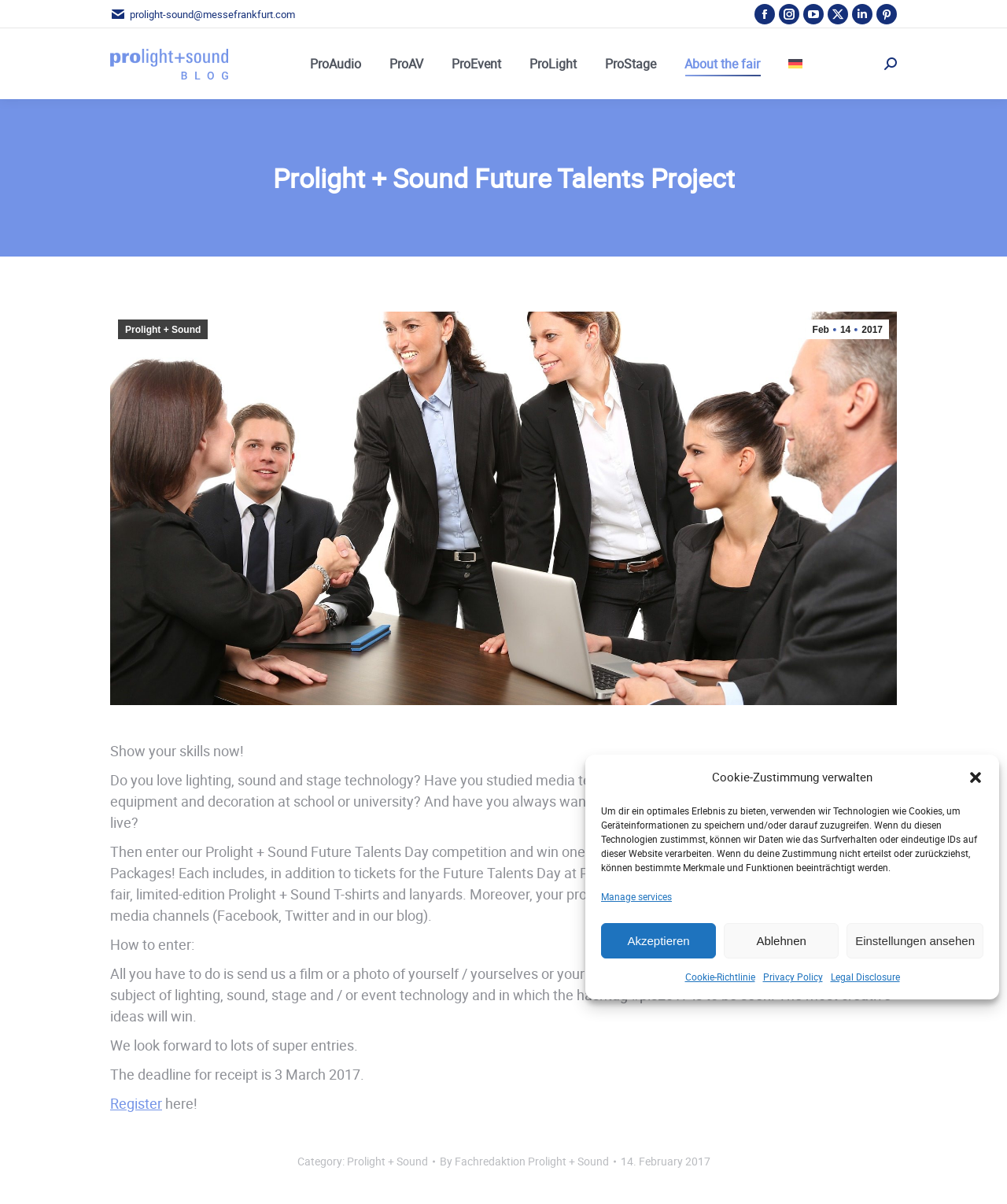Answer the question with a single word or phrase: 
What is required to participate in the competition?

A film or photo with hashtag #pls2017